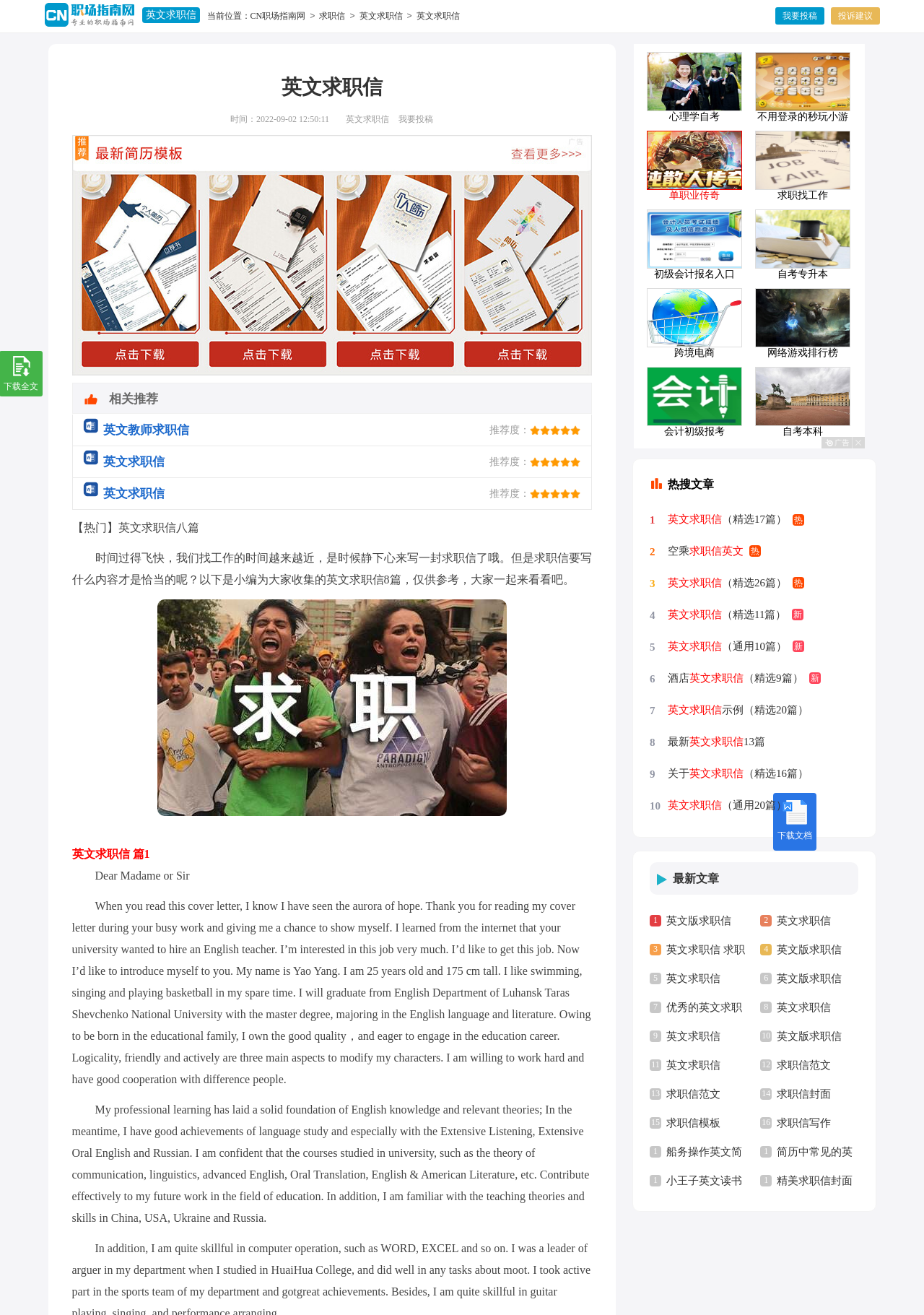Provide the bounding box coordinates for the UI element that is described as: "简历中常见的英文职位名称".

[0.823, 0.871, 0.923, 0.902]